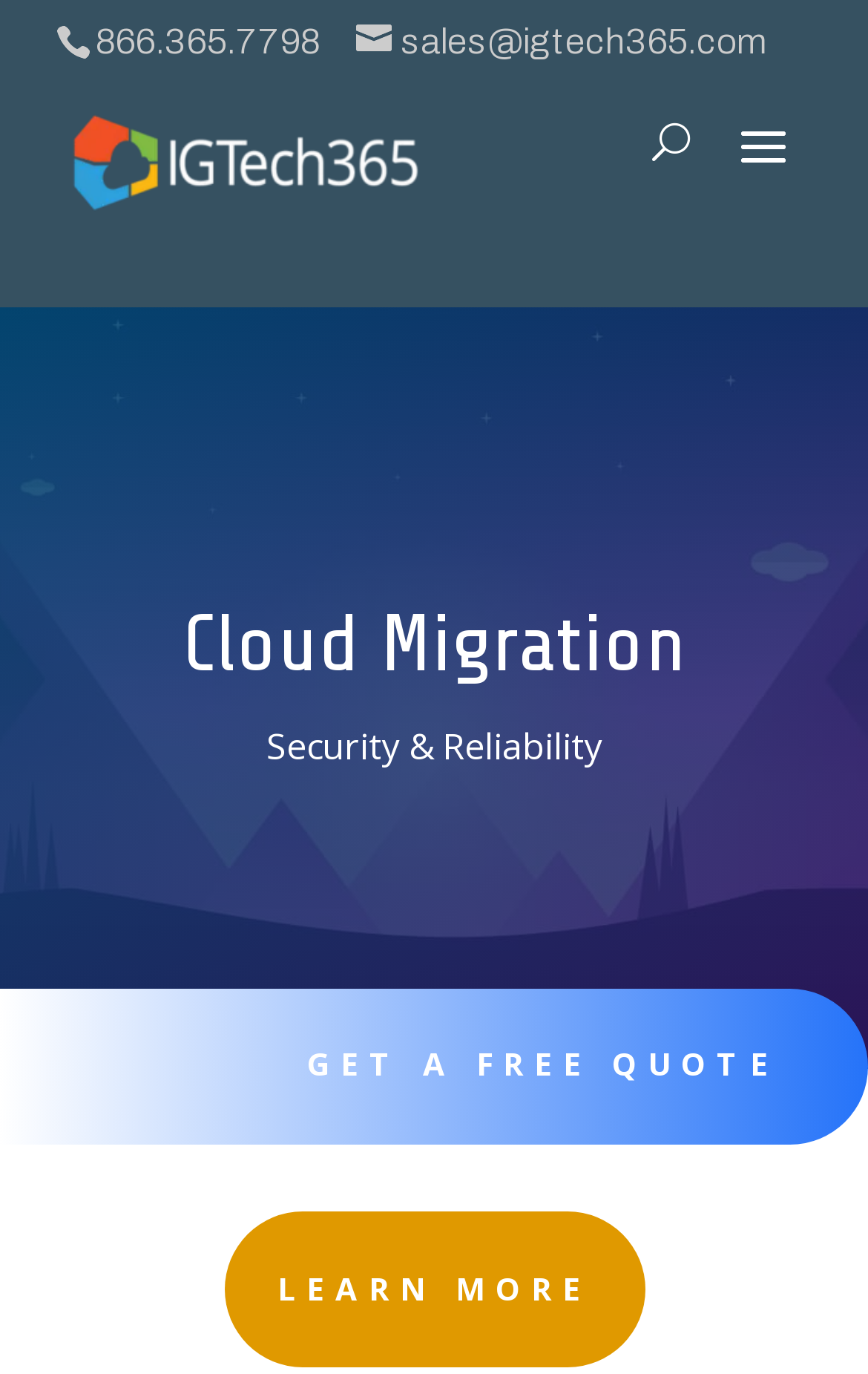Answer the question using only one word or a concise phrase: What is the main service offered?

Cloud Migration